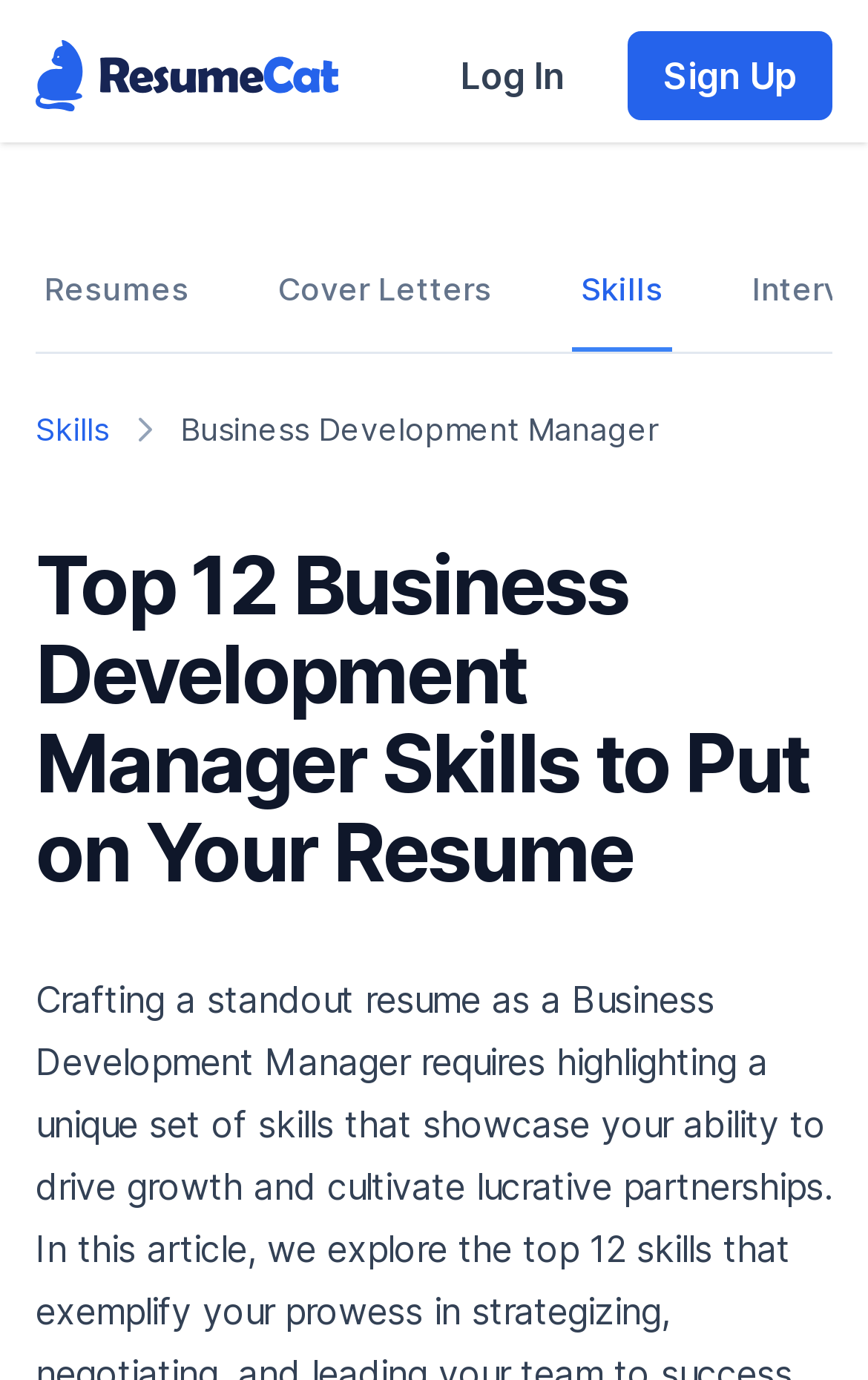Give a comprehensive overview of the webpage, including key elements.

The webpage is focused on providing information about the top 12 skills required for a Business Development Manager to stand out and secure their next big opportunity. 

At the top left corner, there is a ResumeCat logo, which is an image linked to the ResumeCat website. Next to it, on the top right corner, there are two links: "Log In" and "Sign Up". 

Below the logo, there is a navigation menu labeled "Career Resources Navigation" that spans the entire width of the page. This menu contains three links: "Resumes", "Cover Letters", and "Skills", which are evenly spaced and aligned horizontally.

Underneath the navigation menu, there is another navigation menu labeled "Breadcrumbs" that also spans the entire width of the page. This menu contains a link to "Skills" and a static text "Business Development Manager". 

The main content of the webpage is headed by a prominent heading that reads "Top 12 Business Development Manager Skills to Put on Your Resume", which is centered and takes up a significant portion of the page.